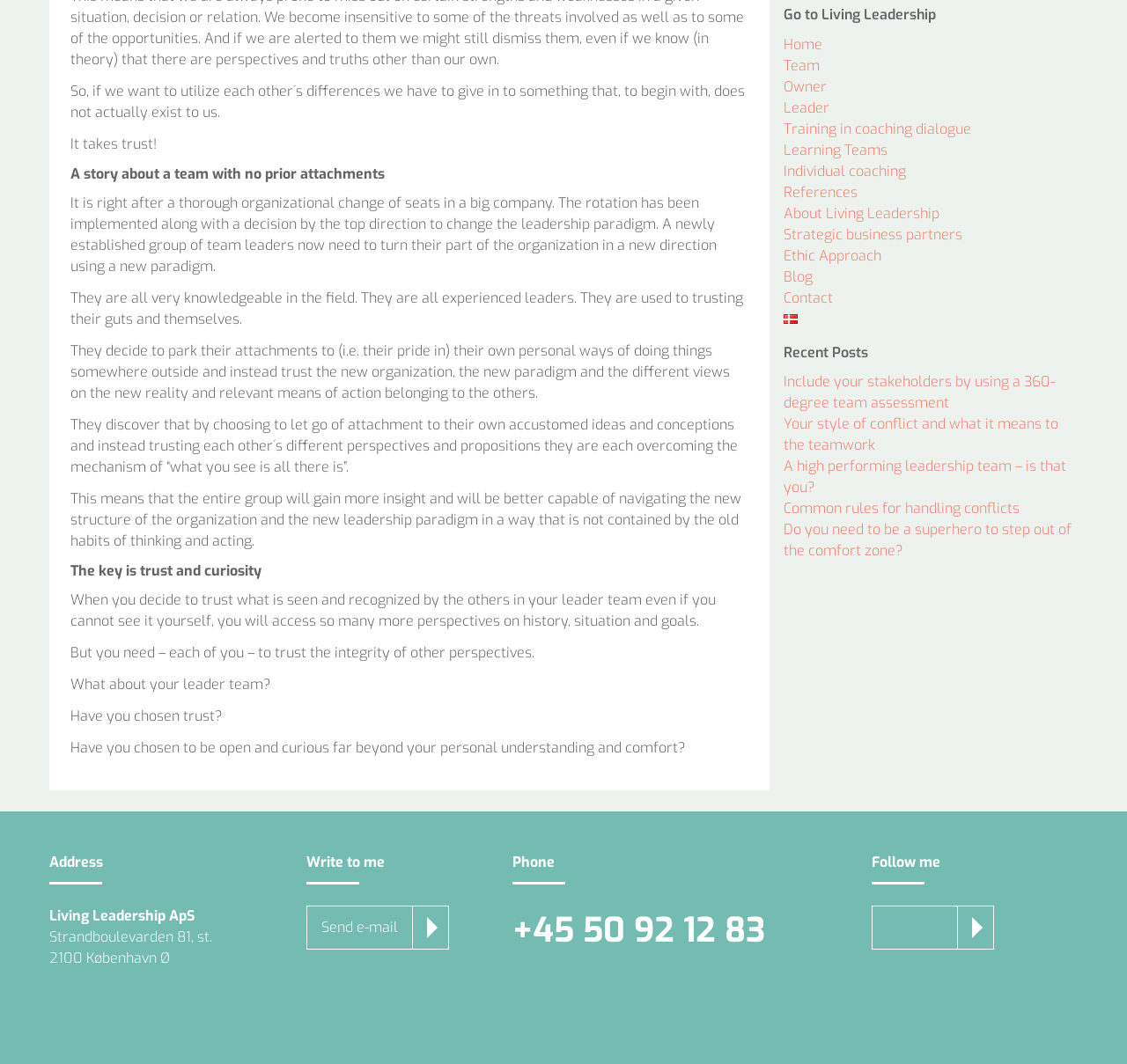Given the element description Training in coaching dialogue, predict the bounding box coordinates for the UI element in the webpage screenshot. The format should be (top-left x, top-left y, bottom-right x, bottom-right y), and the values should be between 0 and 1.

[0.695, 0.111, 0.956, 0.131]